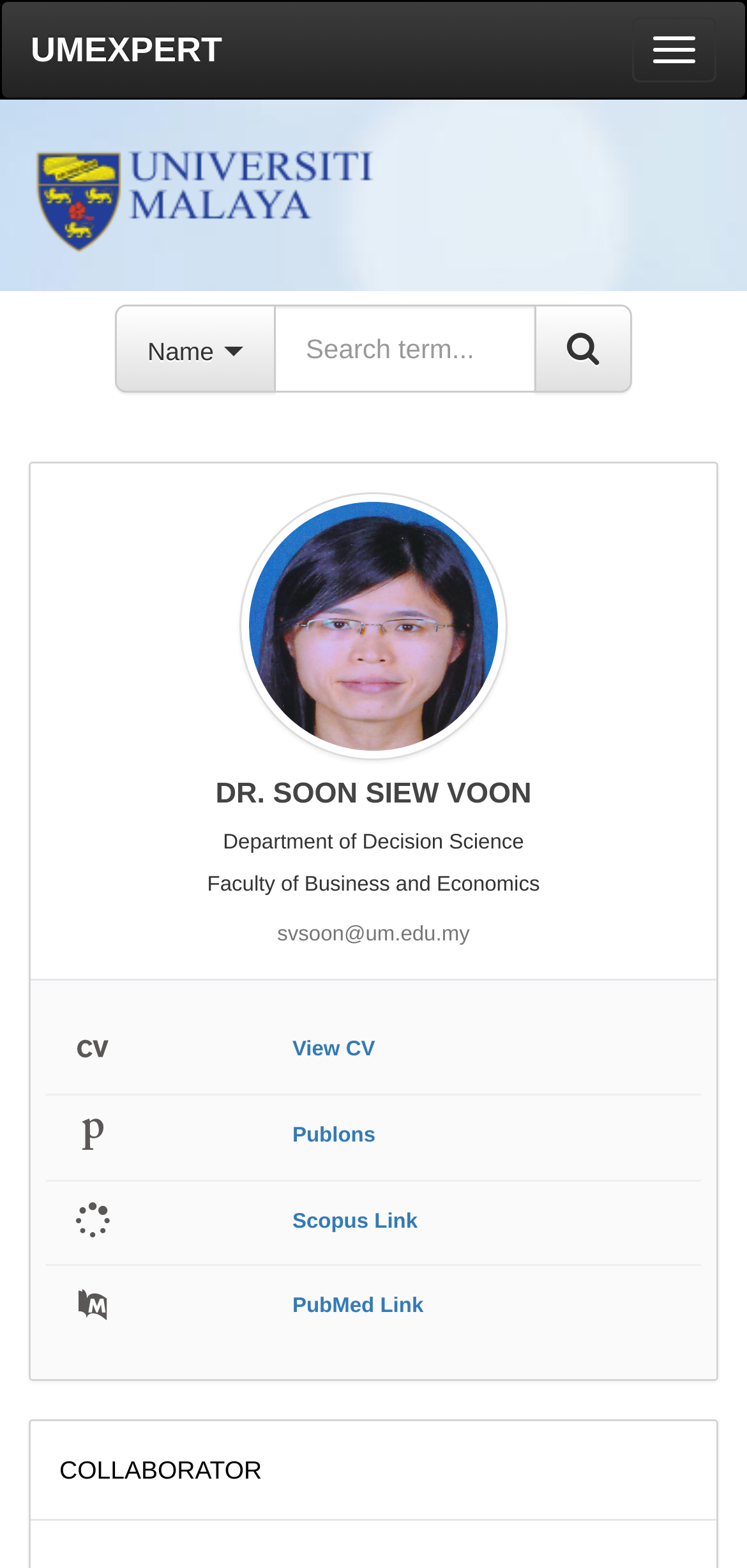Identify the bounding box coordinates of the part that should be clicked to carry out this instruction: "Toggle the navigation menu".

[0.846, 0.011, 0.959, 0.053]